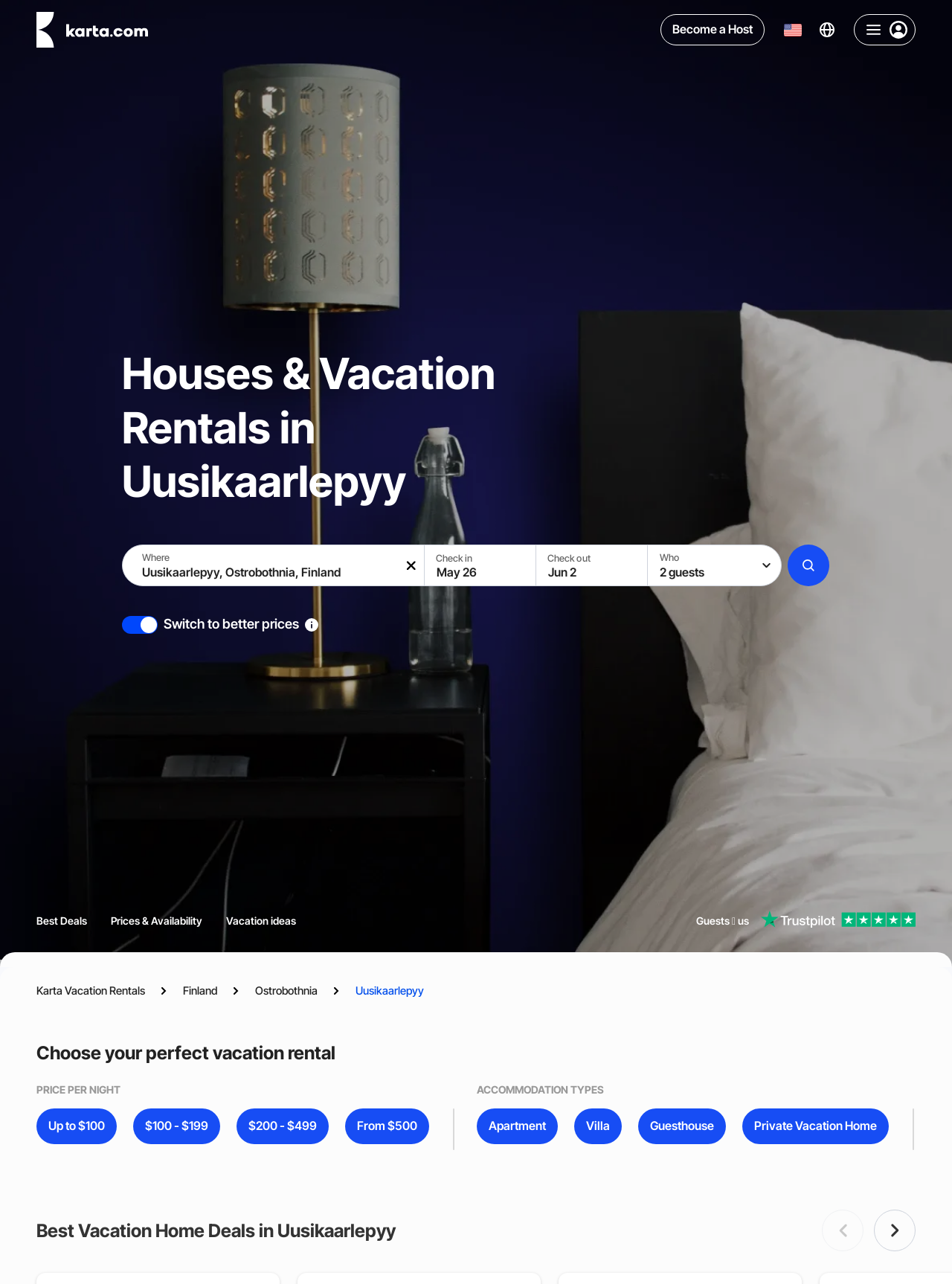Please determine the bounding box coordinates for the UI element described as: "The Local Mitten".

None